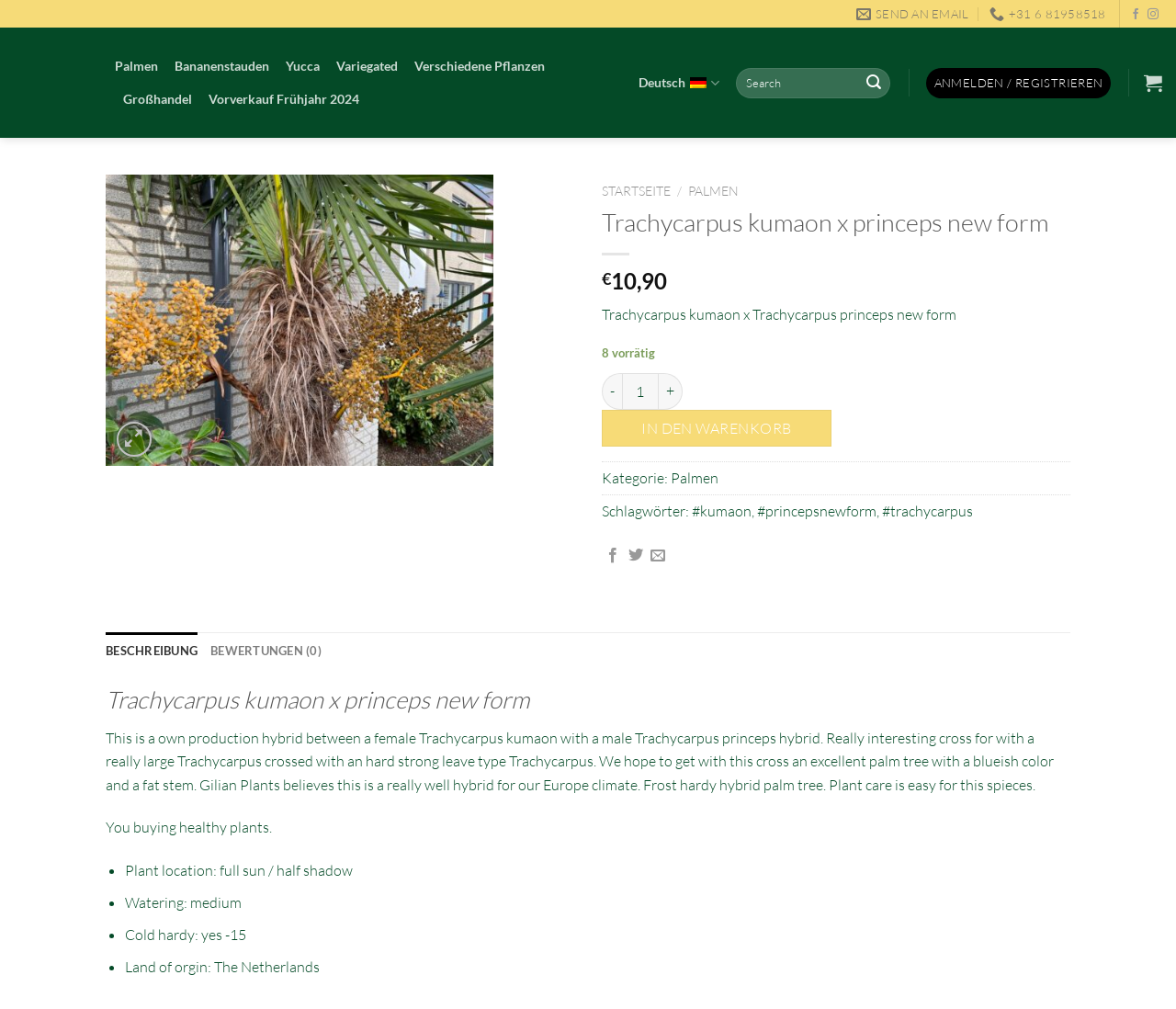Can you specify the bounding box coordinates of the area that needs to be clicked to fulfill the following instruction: "Switch to the 'BEWERTUNGEN' tab"?

[0.179, 0.627, 0.273, 0.664]